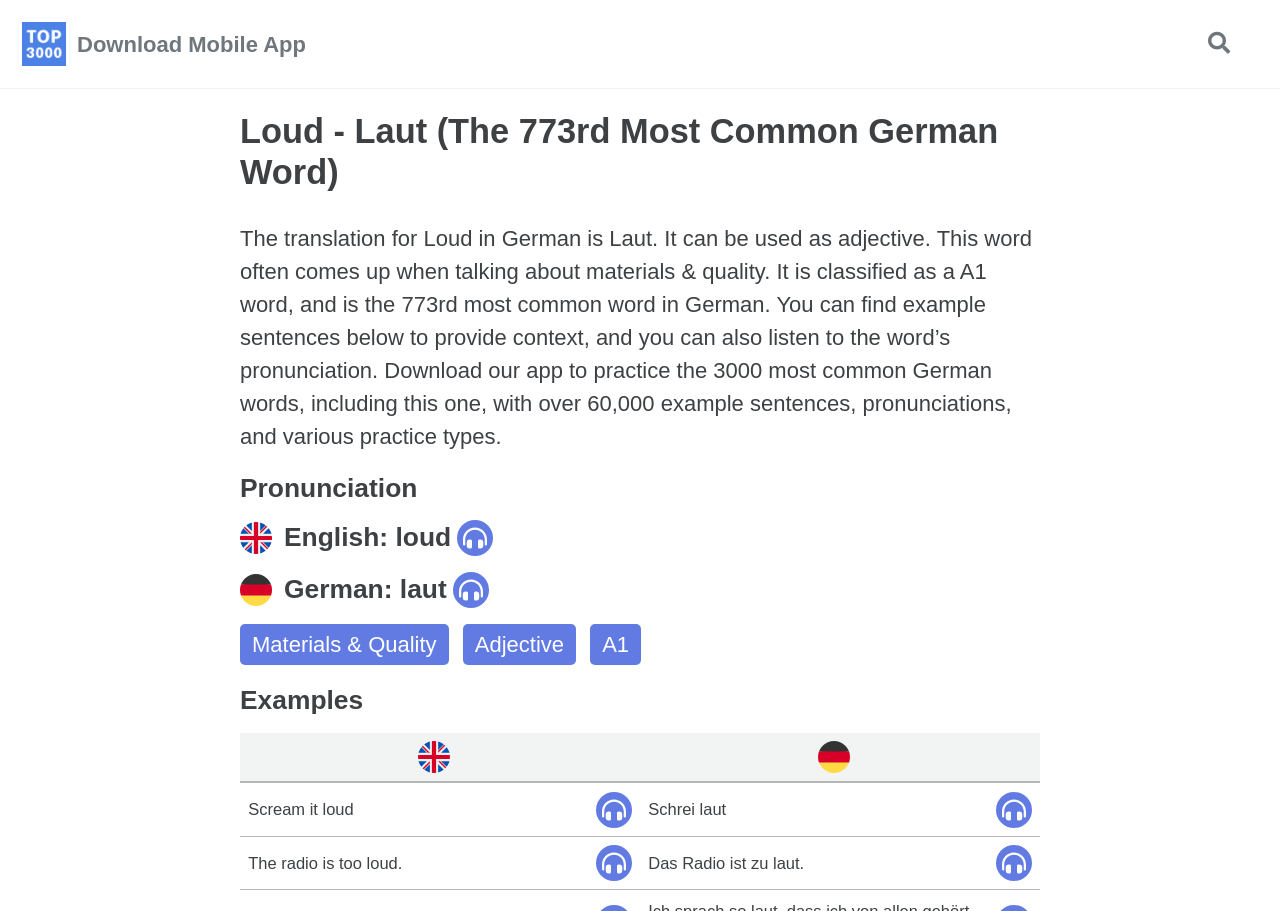What is the classification of the word 'Laut'?
Ensure your answer is thorough and detailed.

According to the webpage, the word 'Laut' is classified as an A1 word, which is the 773rd most common word in German.